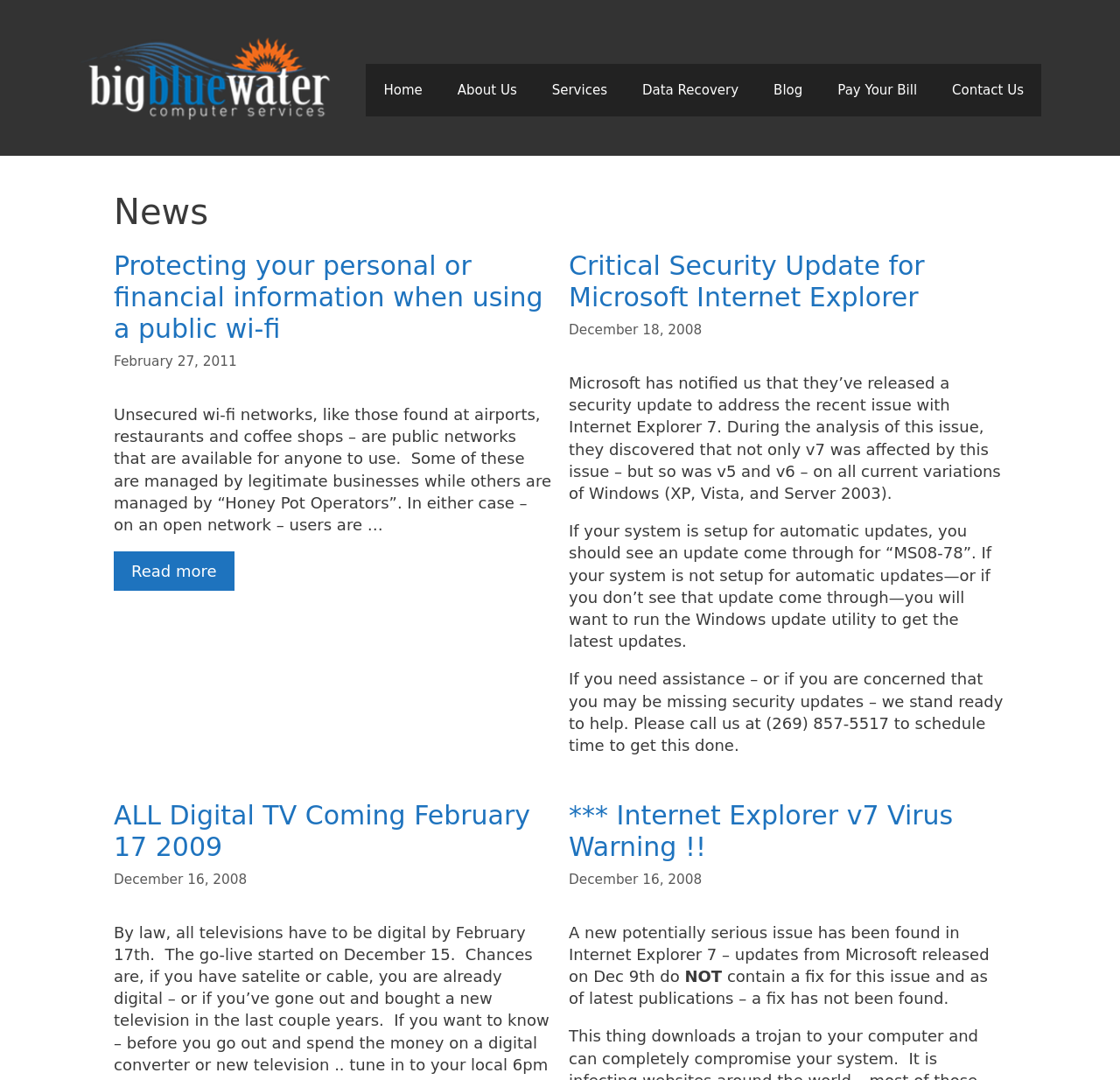Please identify the coordinates of the bounding box for the clickable region that will accomplish this instruction: "Click the 'Protecting your personal or financial information when using a public wi-fi' link".

[0.102, 0.232, 0.485, 0.319]